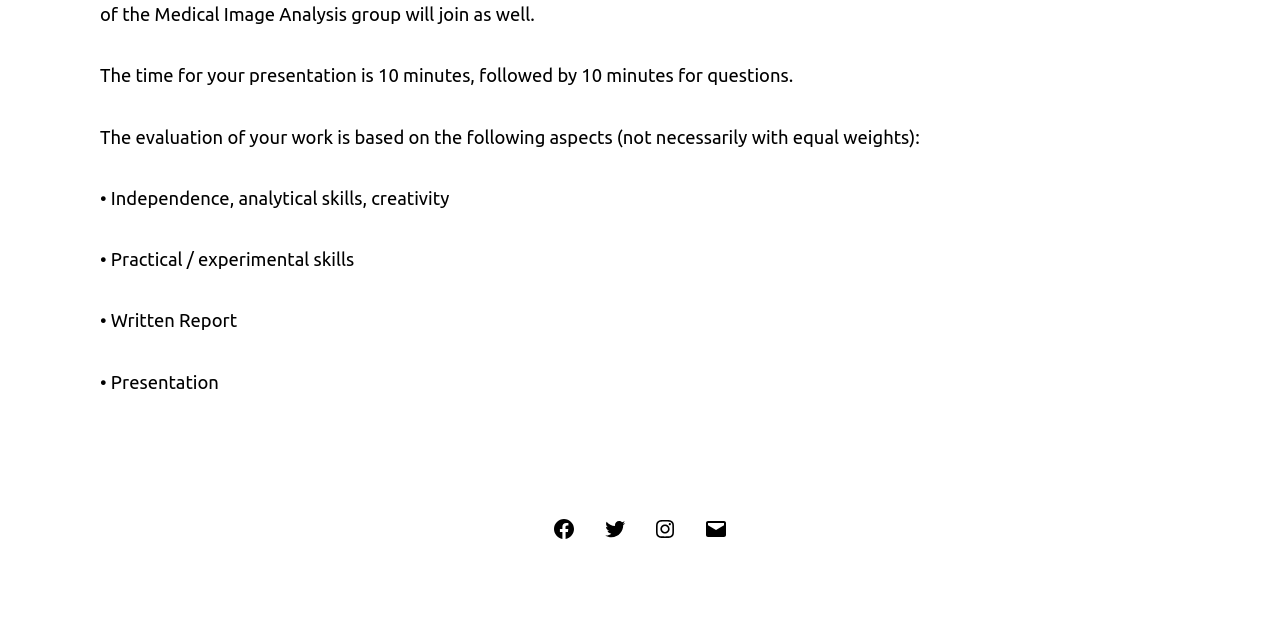How many aspects are evaluated for a presentation?
Refer to the image and provide a one-word or short phrase answer.

5